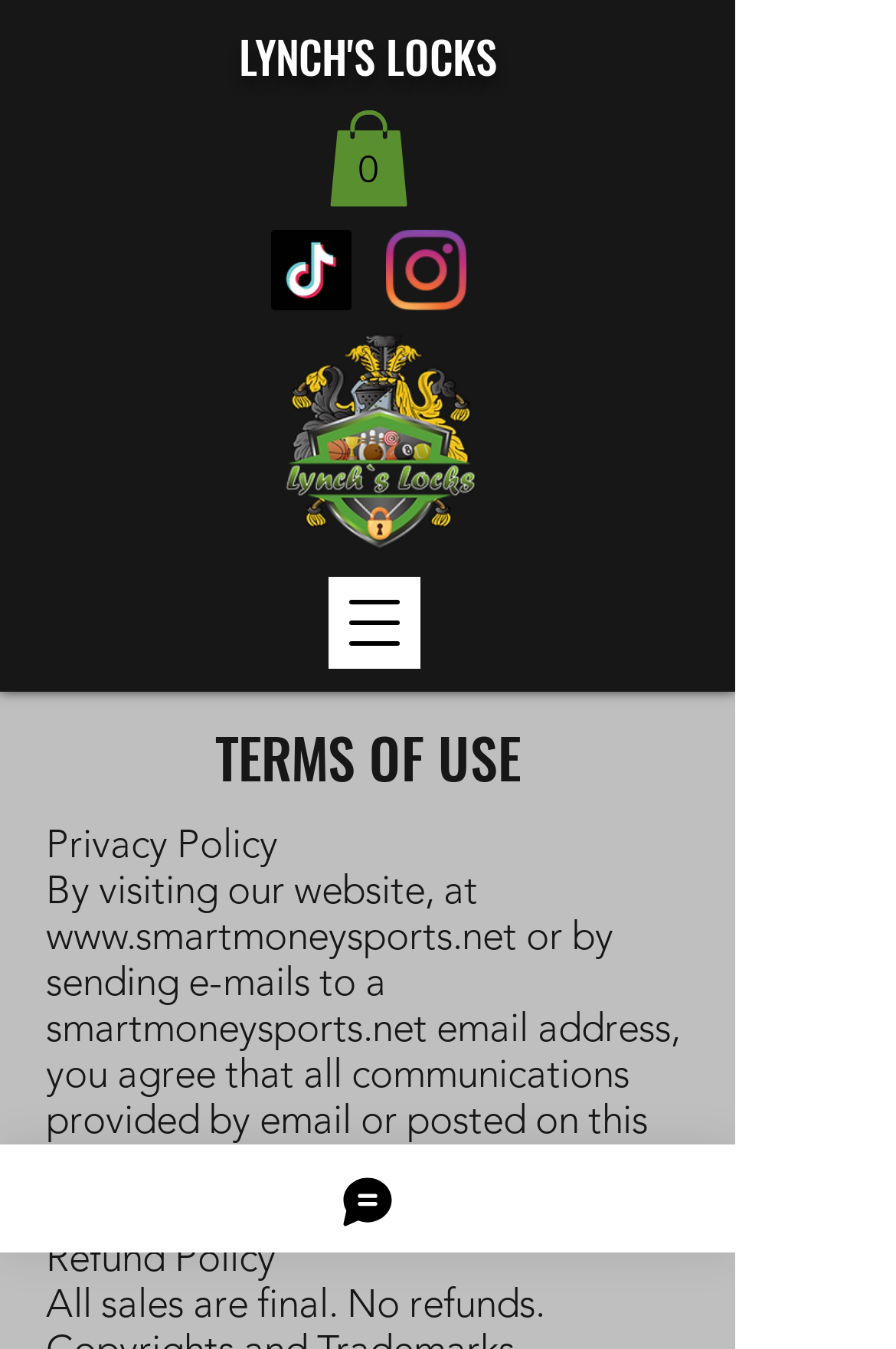What is the website's stance on email communications?
Give a single word or phrase answer based on the content of the image.

Accepted for legal purposes